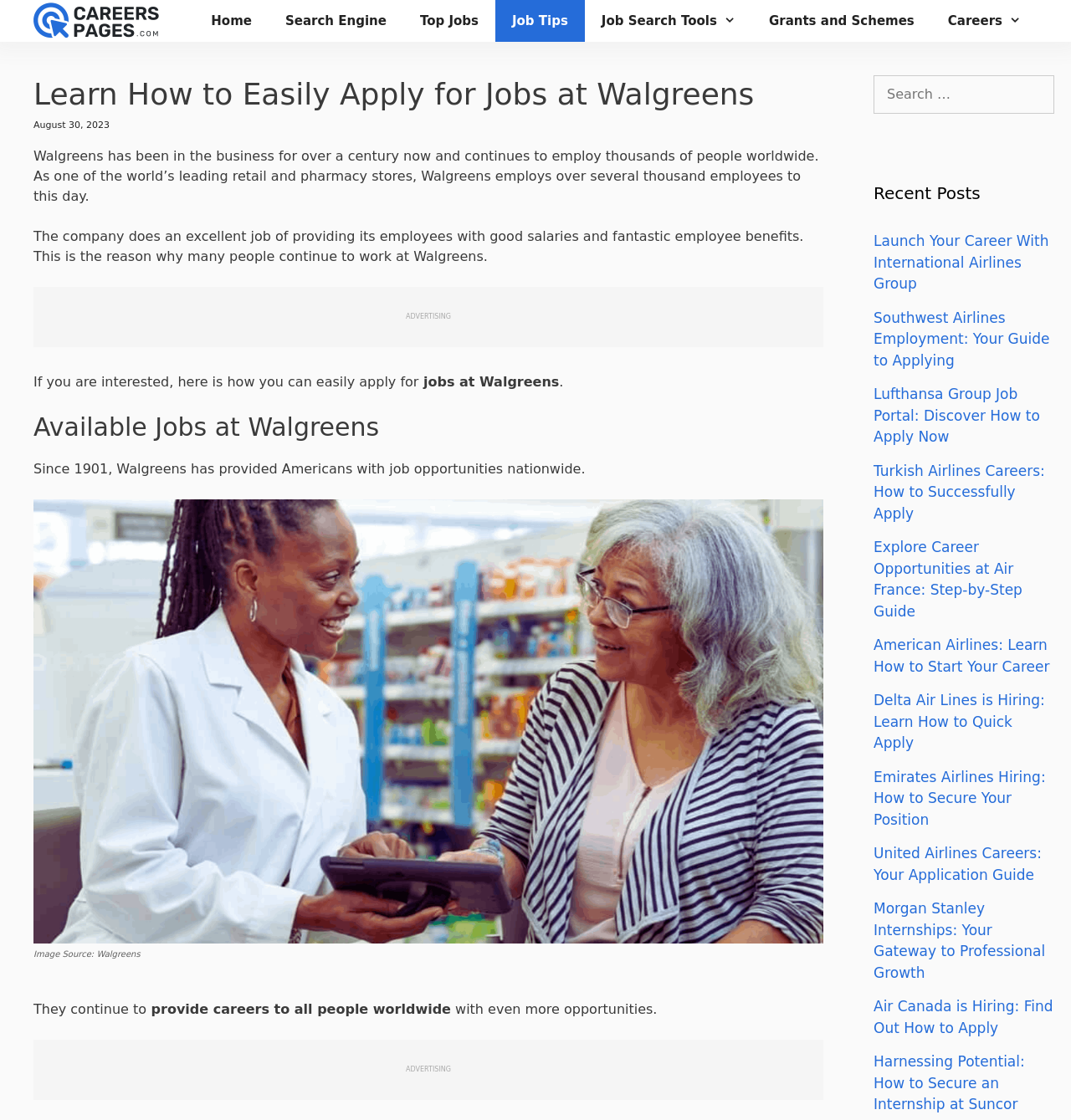Please determine the bounding box coordinates of the element's region to click in order to carry out the following instruction: "Click on CareersPages link". The coordinates should be four float numbers between 0 and 1, i.e., [left, top, right, bottom].

[0.031, 0.011, 0.148, 0.025]